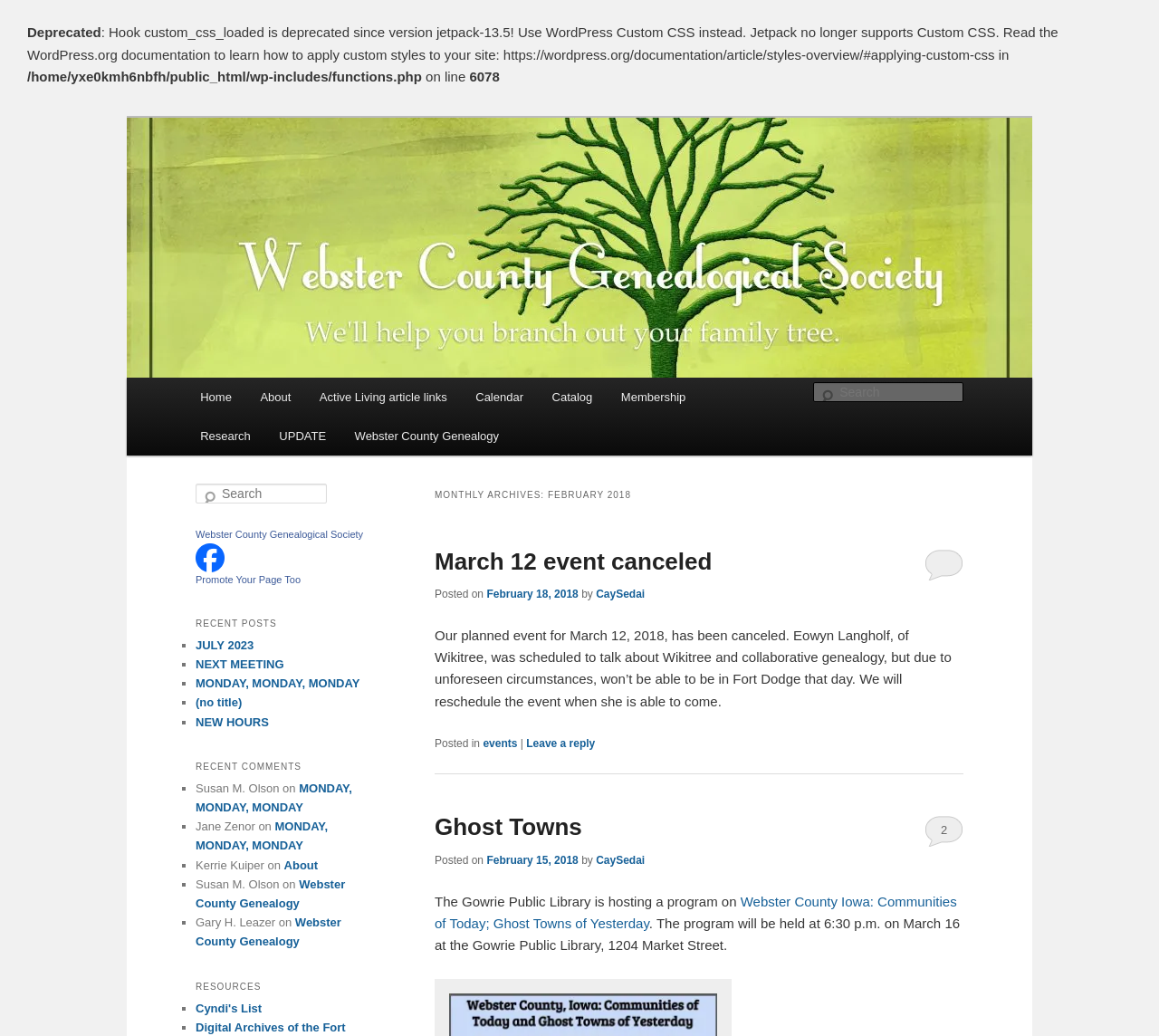Please identify the bounding box coordinates of the region to click in order to complete the task: "Go to Home page". The coordinates must be four float numbers between 0 and 1, specified as [left, top, right, bottom].

[0.16, 0.364, 0.212, 0.402]